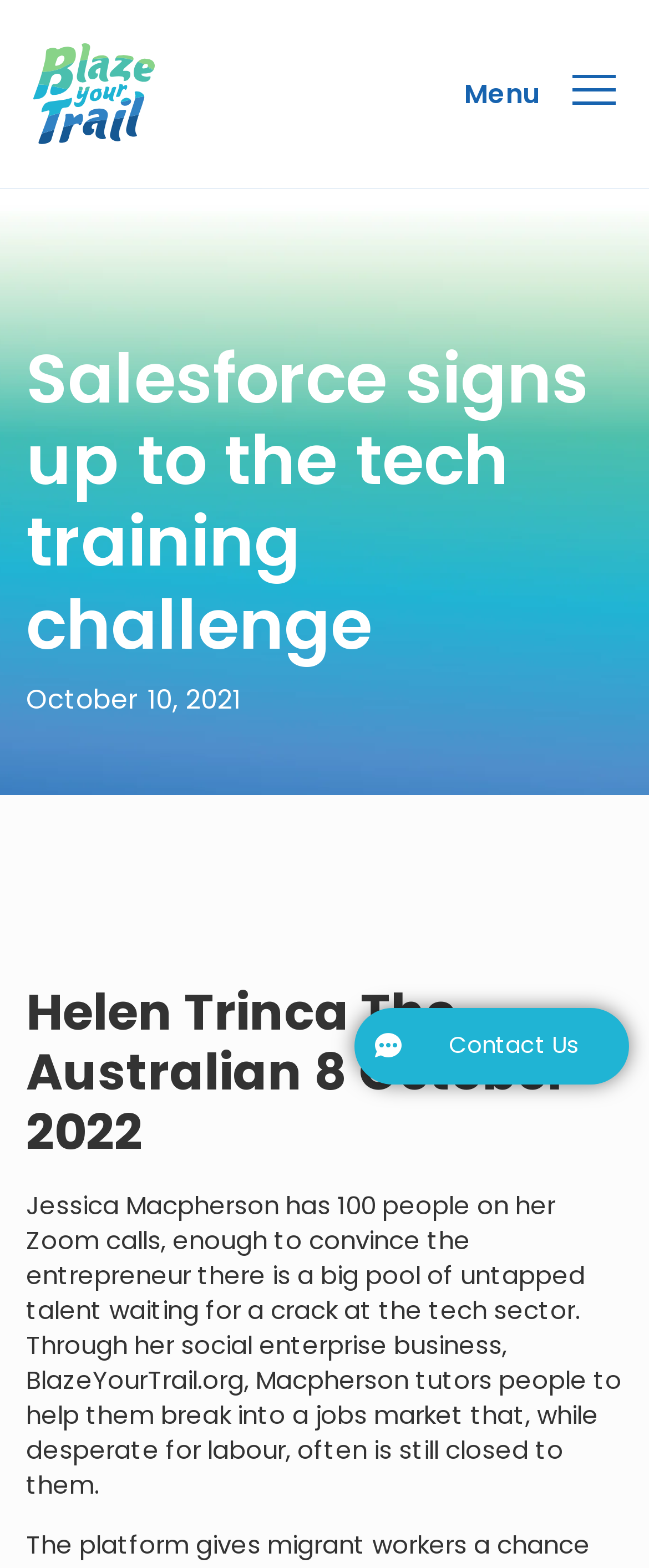Provide a single word or phrase answer to the question: 
What is the function of the 'Live chat' button?

To contact us